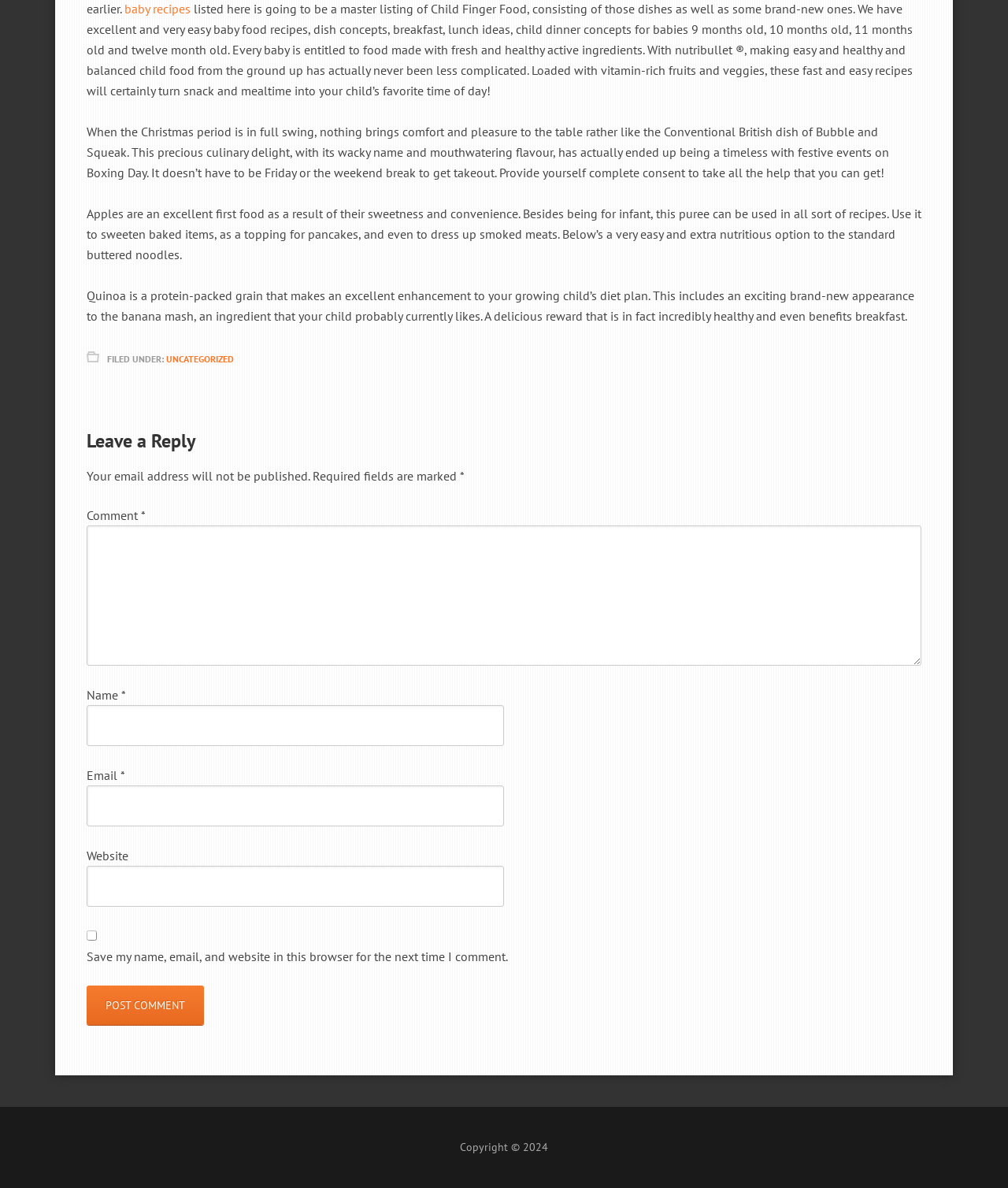From the webpage screenshot, identify the region described by parent_node: Email * aria-describedby="email-notes" name="email". Provide the bounding box coordinates as (top-left x, top-left y, bottom-right x, bottom-right y), with each value being a floating point number between 0 and 1.

[0.086, 0.661, 0.5, 0.695]